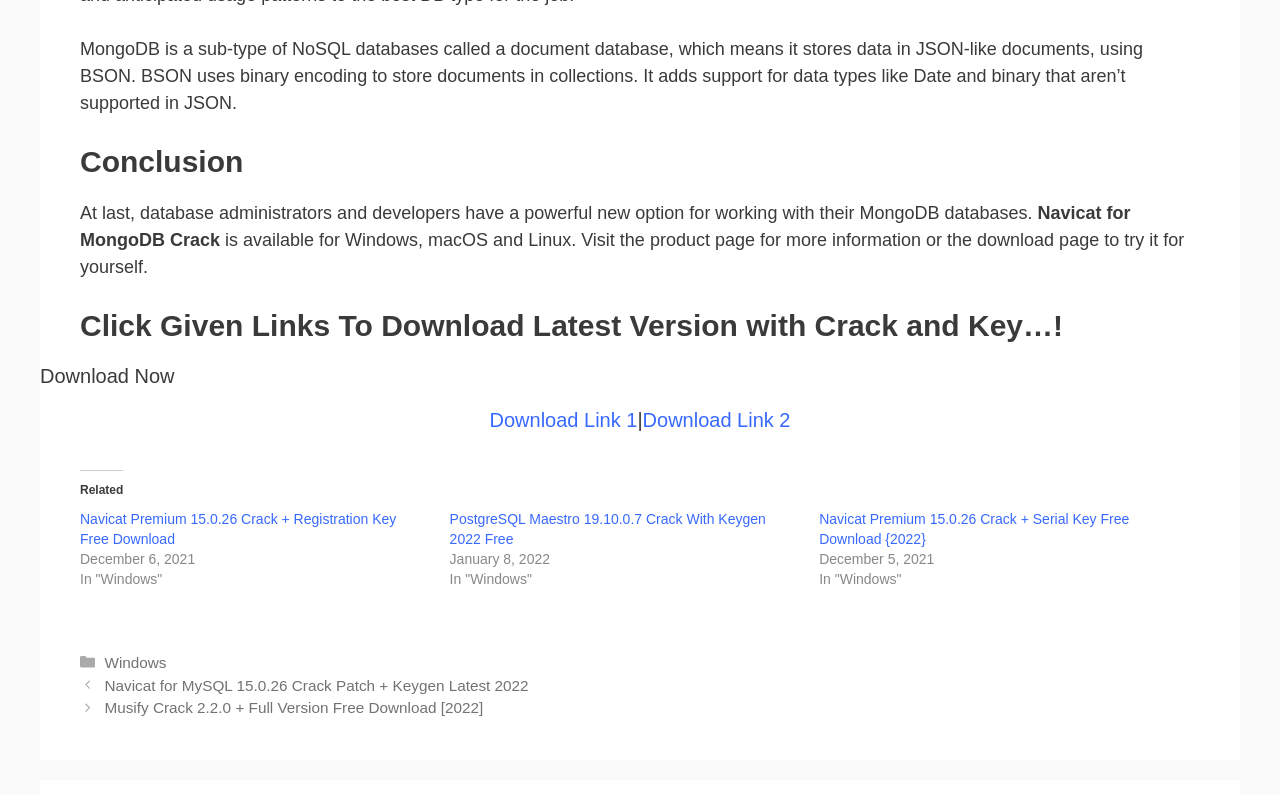How many download links are provided for Navicat for MongoDB? Observe the screenshot and provide a one-word or short phrase answer.

2